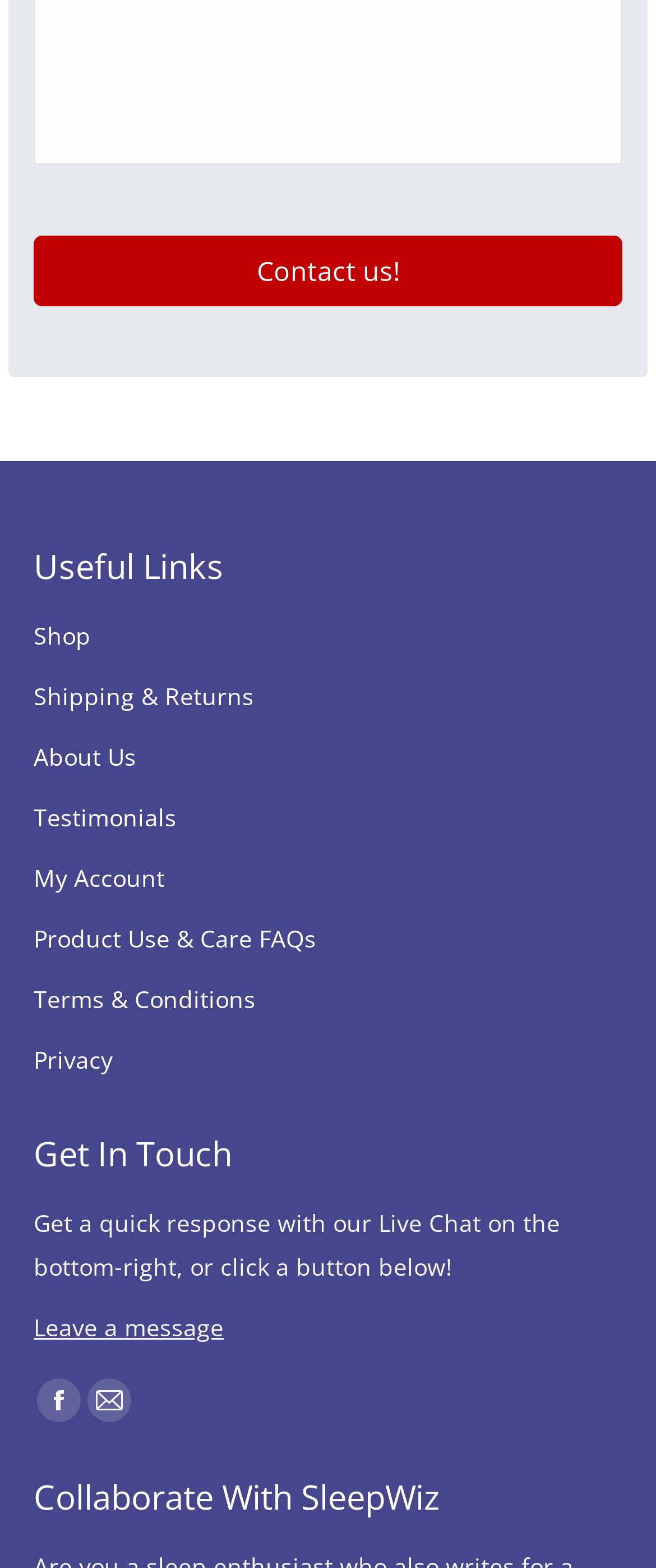Given the following UI element description: "Product Use & Care FAQs", find the bounding box coordinates in the webpage screenshot.

[0.051, 0.585, 0.949, 0.624]